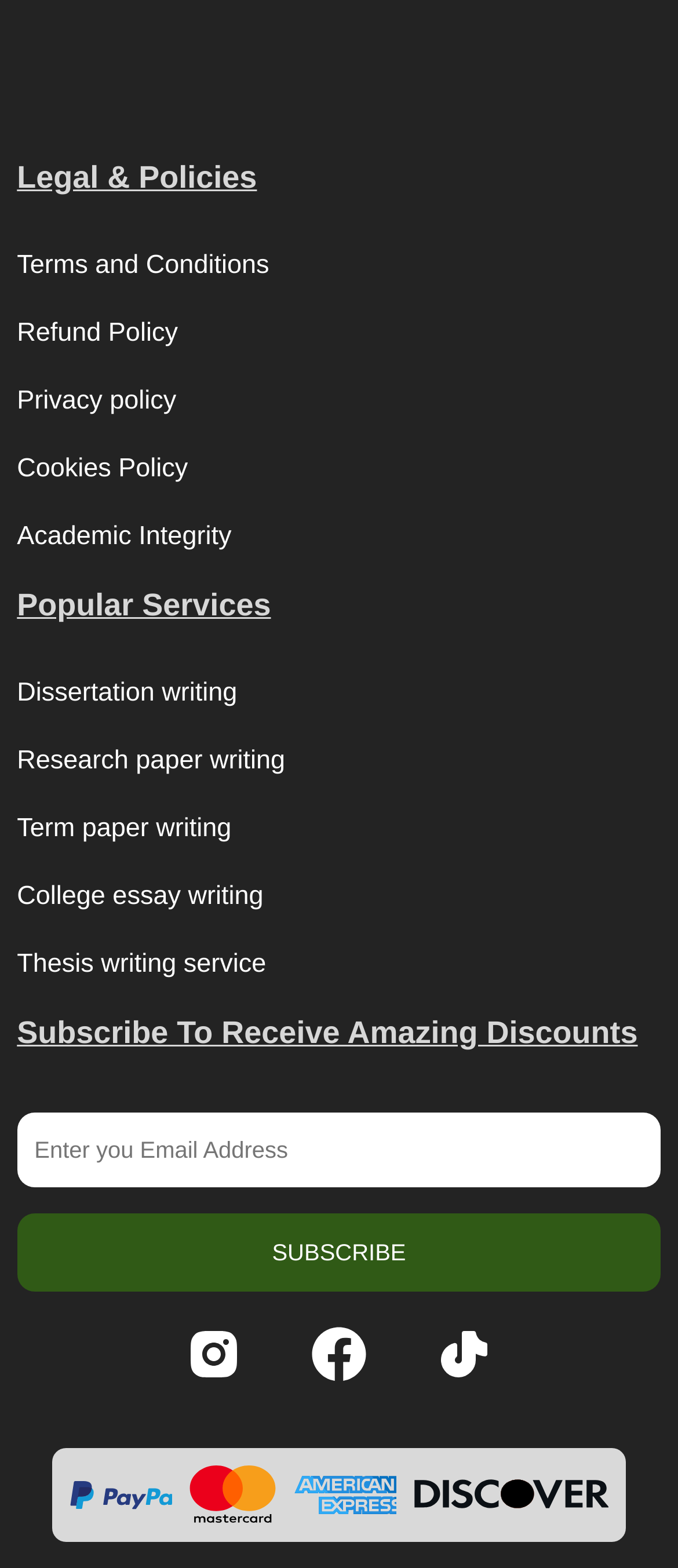Ascertain the bounding box coordinates for the UI element detailed here: "aria-label="instagram profile link"". The coordinates should be provided as [left, top, right, bottom] with each value being a float between 0 and 1.

[0.274, 0.846, 0.356, 0.881]